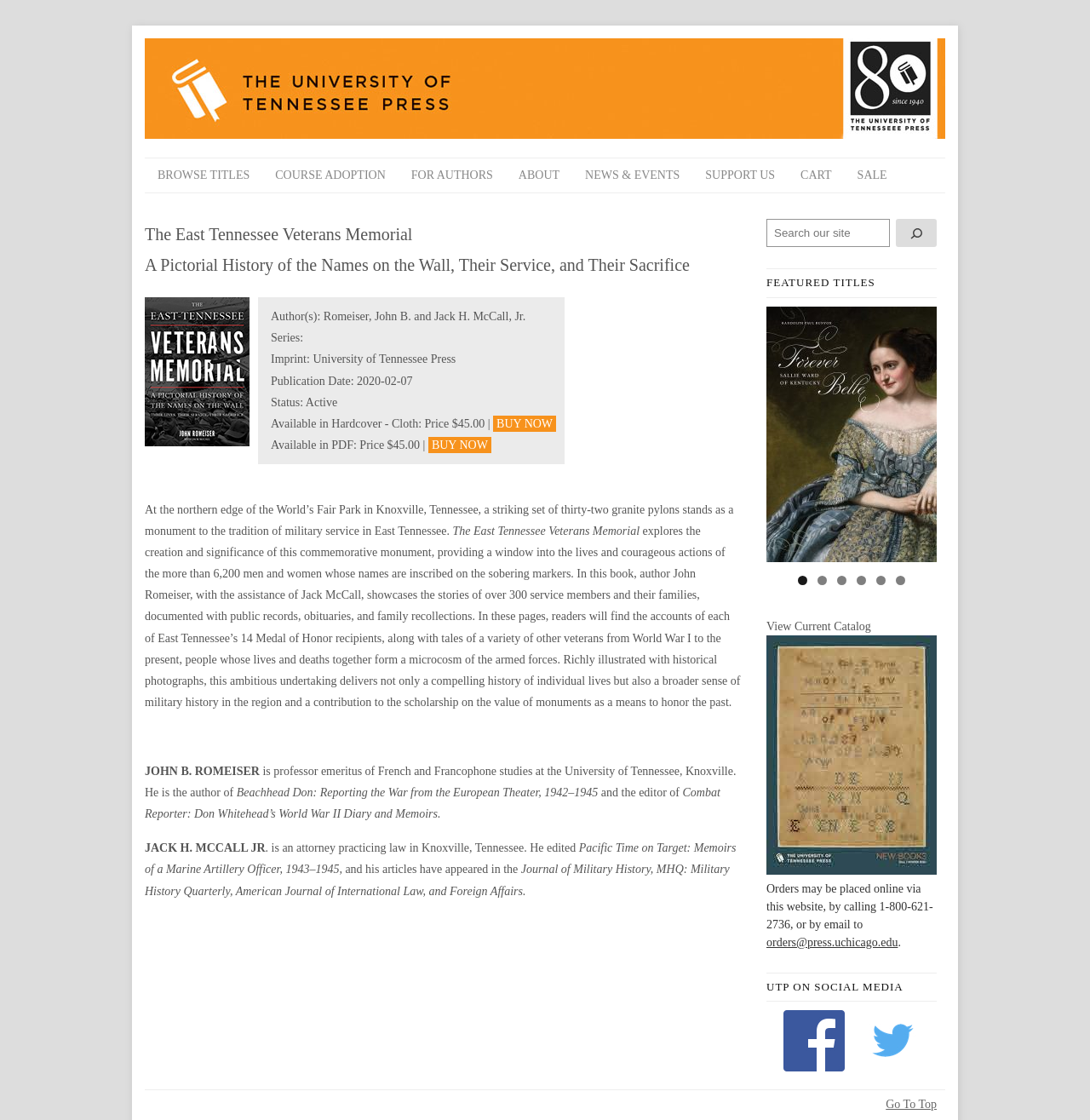From the given element description: "Buy Now", find the bounding box for the UI element. Provide the coordinates as four float numbers between 0 and 1, in the order [left, top, right, bottom].

[0.452, 0.371, 0.51, 0.386]